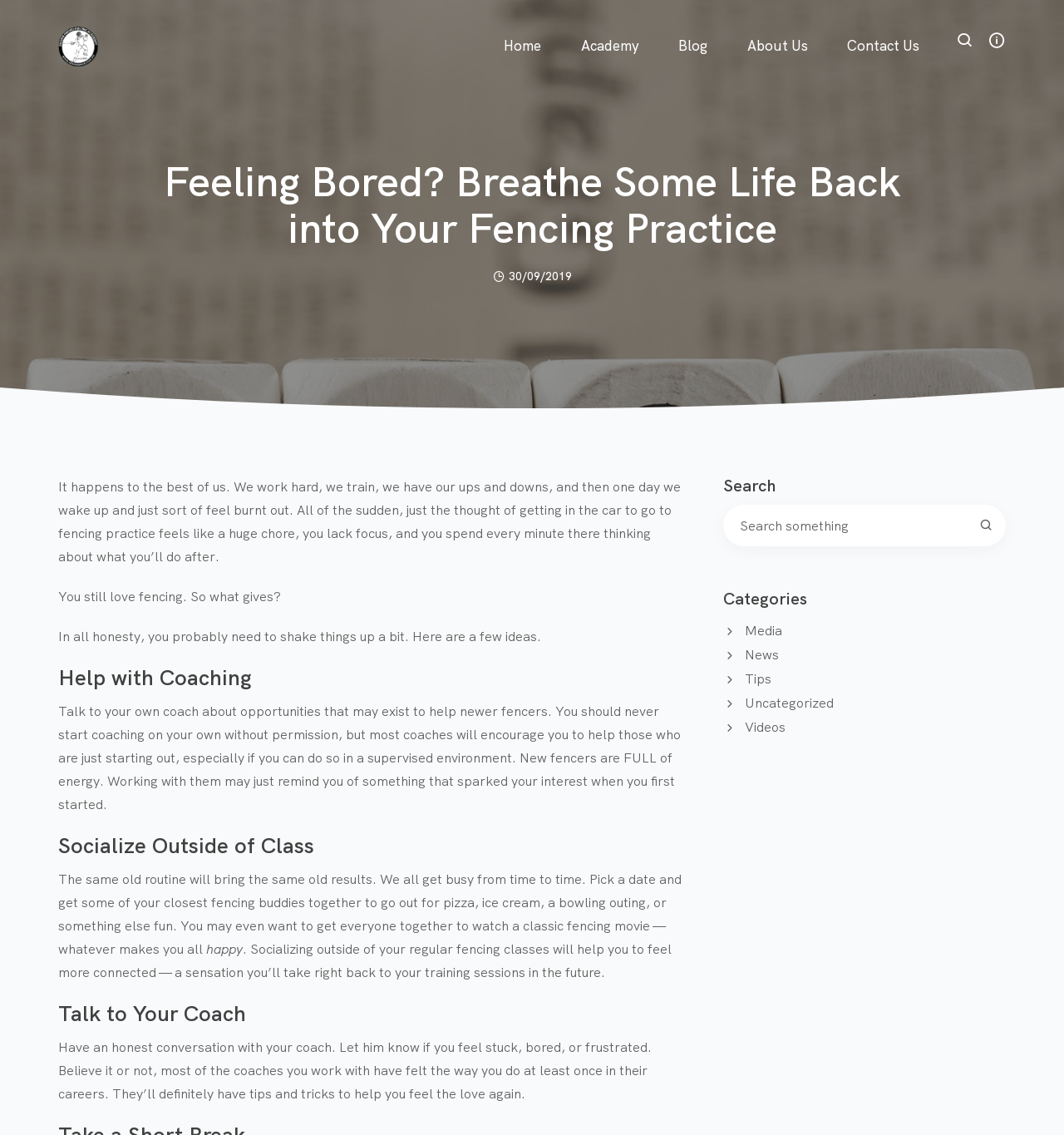How many links are there in the categories section?
Based on the visual content, answer with a single word or a brief phrase.

5